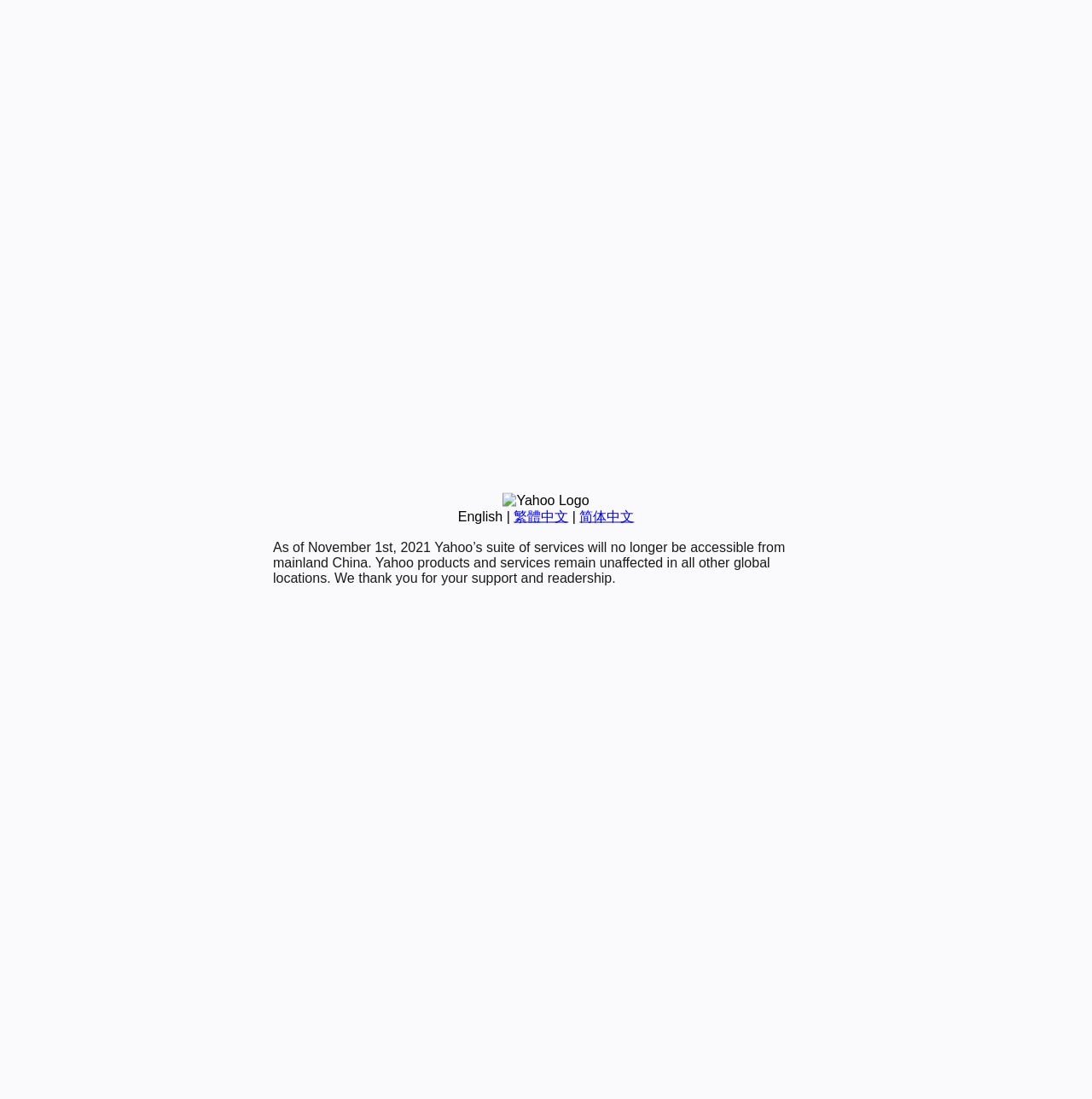Ascertain the bounding box coordinates for the UI element detailed here: "English". The coordinates should be provided as [left, top, right, bottom] with each value being a float between 0 and 1.

[0.419, 0.463, 0.46, 0.476]